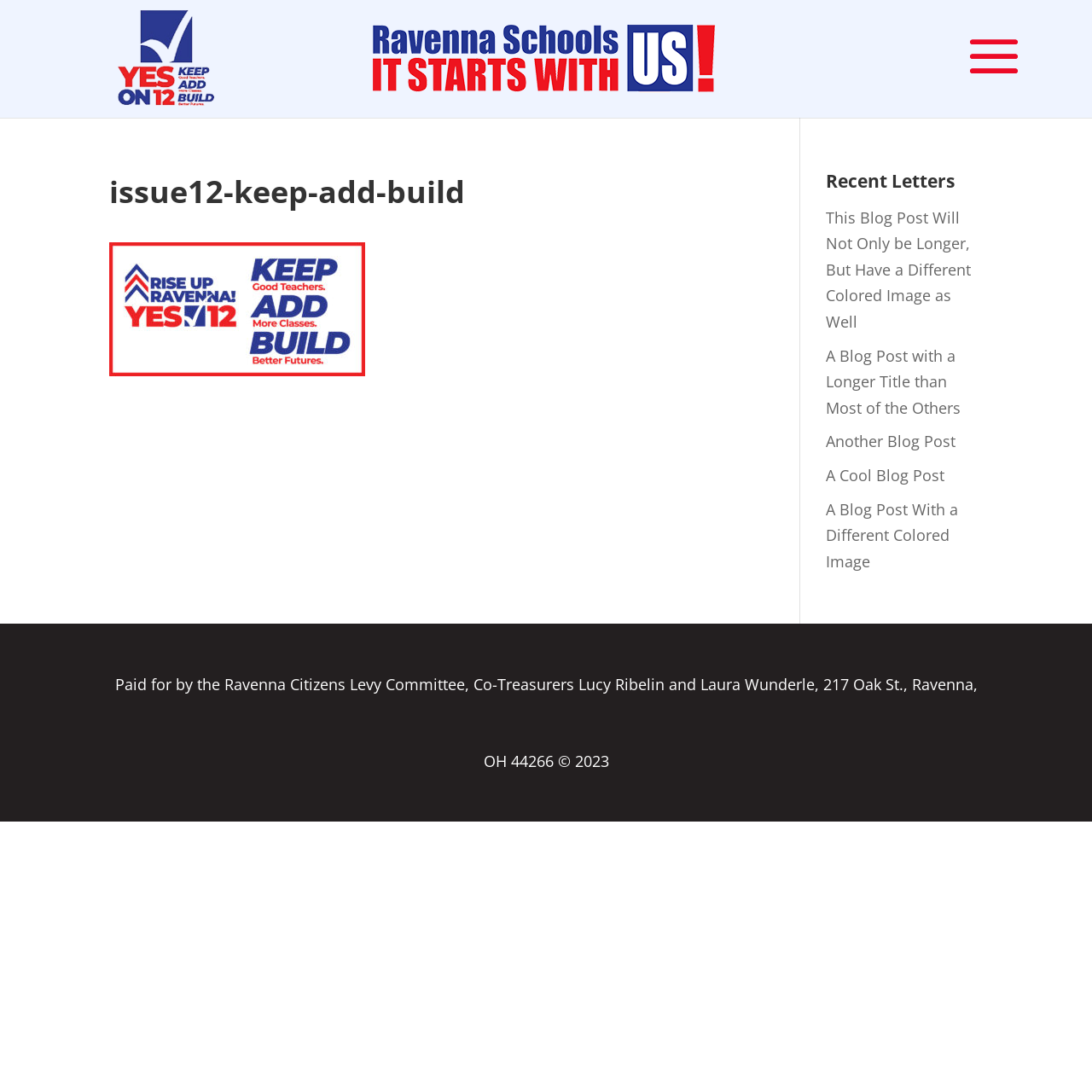What is the name of the organization being supported?
Refer to the image and respond with a one-word or short-phrase answer.

Ravenna Schools